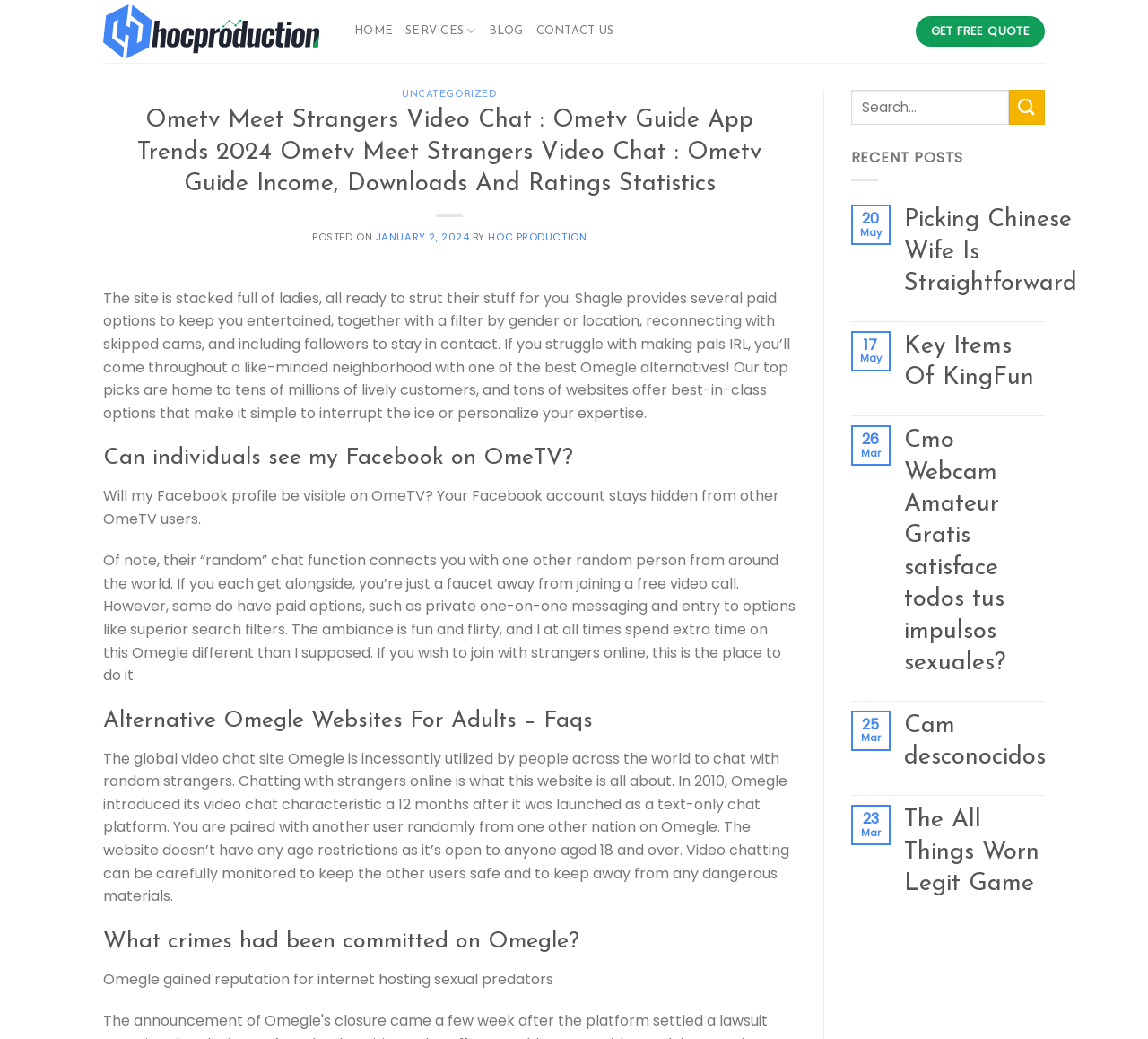What is the purpose of the 'GET FREE QUOTE' button?
Relying on the image, give a concise answer in one word or a brief phrase.

To get a free quote